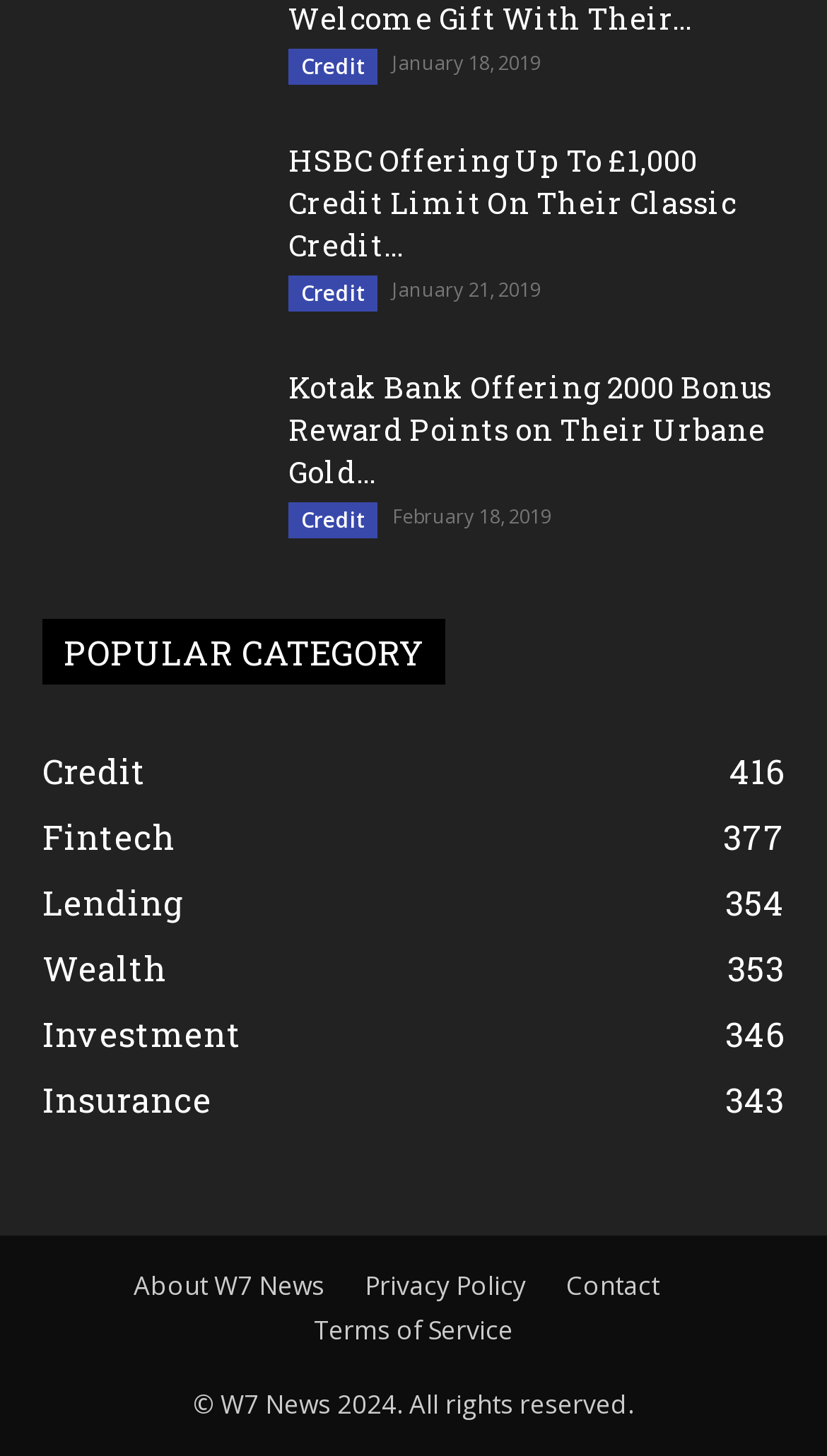Give a one-word or short phrase answer to this question: 
What is the copyright year of the news website?

2024